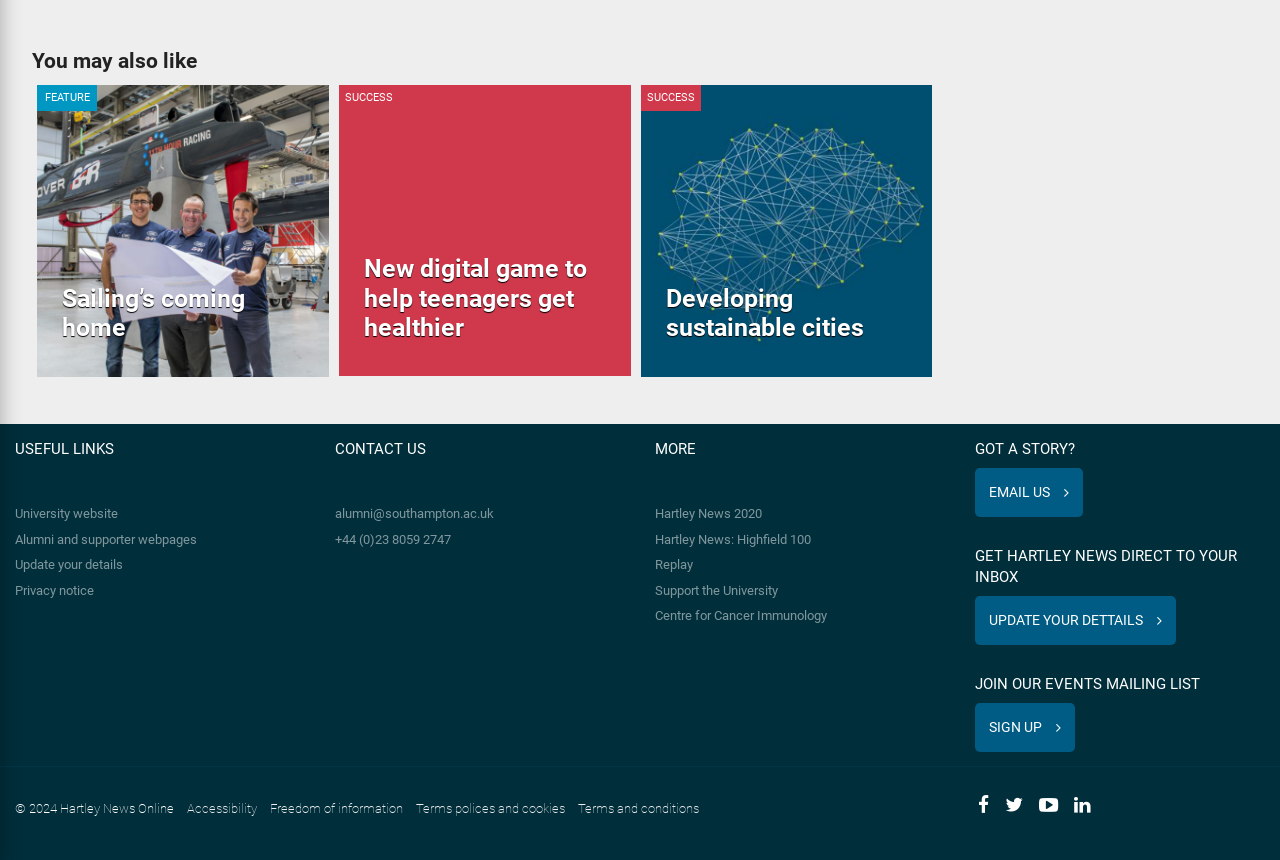Determine the bounding box coordinates of the clickable region to carry out the instruction: "Read 'USEFUL LINKS'".

[0.012, 0.51, 0.238, 0.535]